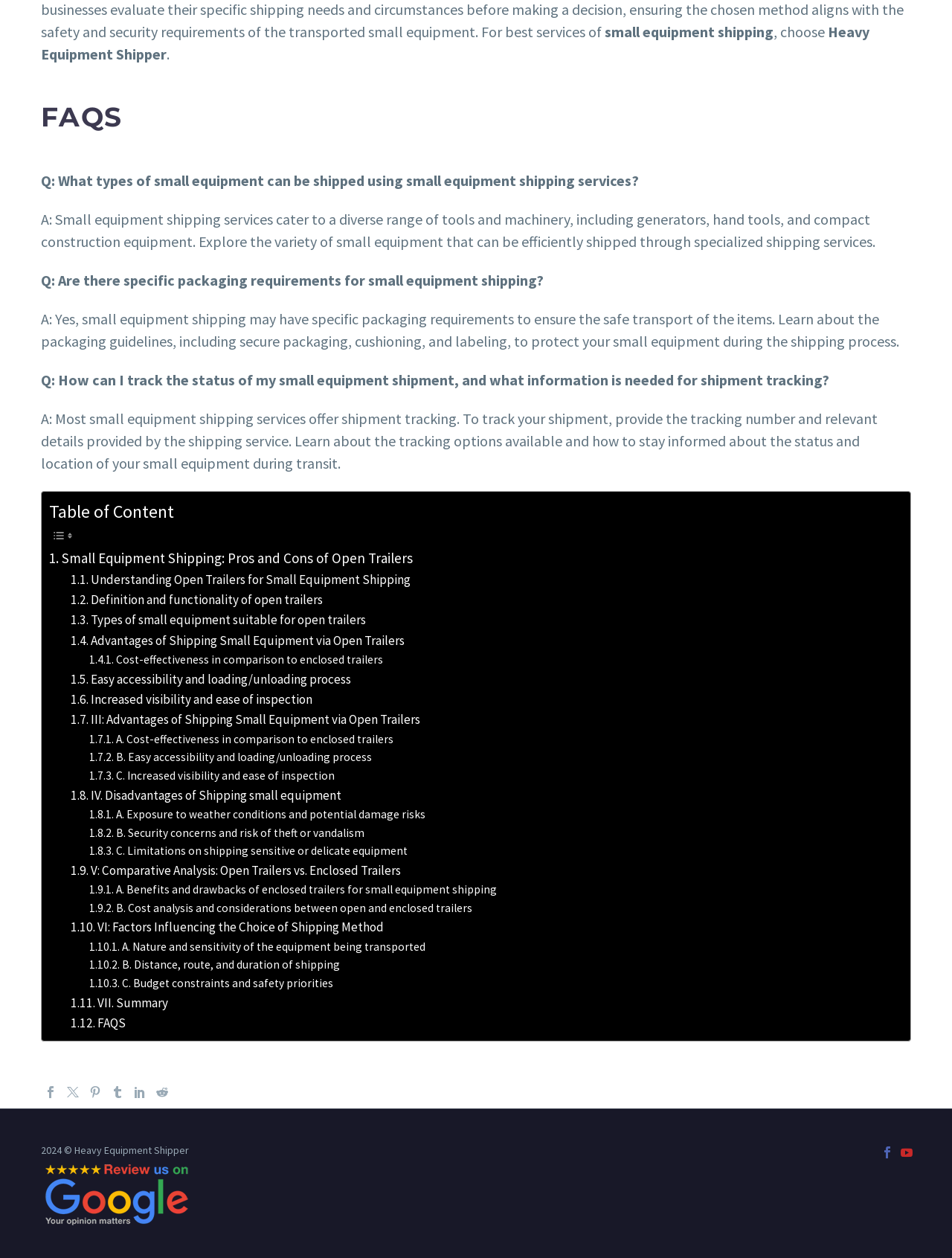Can you provide the bounding box coordinates for the element that should be clicked to implement the instruction: "Click on 'Small Equipment Shipping: Pros and Cons of Open Trailers'"?

[0.052, 0.435, 0.433, 0.453]